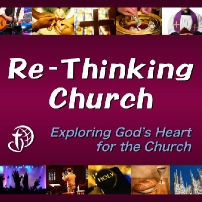Generate an elaborate caption that includes all aspects of the image.

The image features a vibrant and engaging title card for a series titled "Re-Thinking Church," which emphasizes the exploration of God's heart for the church. Dominated by a rich maroon background, the text is displayed prominently in a bold white font, inviting viewers to contemplate new perspectives on worship and community. Surrounding the main title, various images depict different aspects of church life and worship practices, suggesting a comprehensive approach to understanding faith in a modern context. This presentation aligns with a series that encourages introspection and prayer regarding the church's future direction and gathering methods.